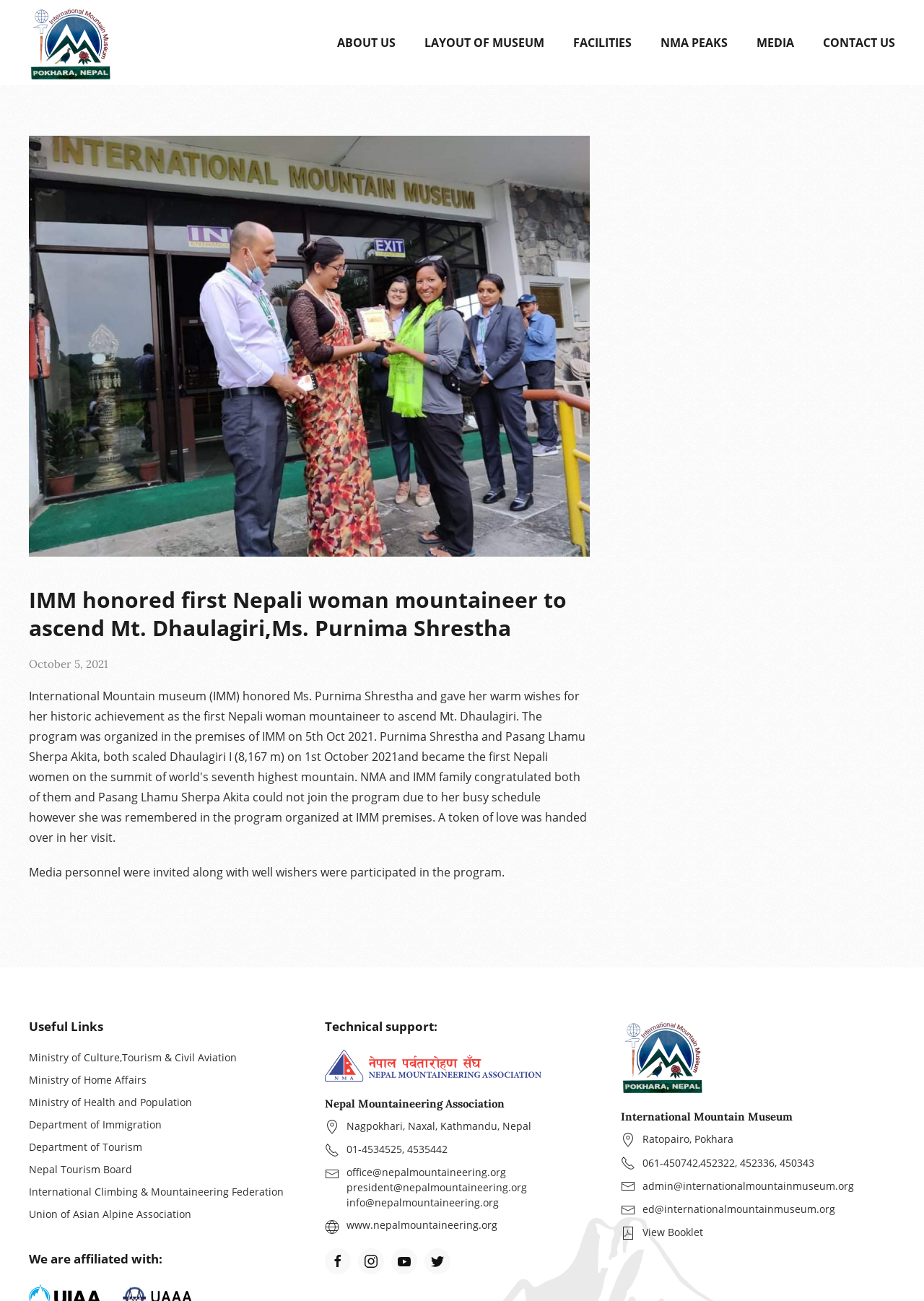Produce a meticulous description of the webpage.

The webpage is about the International Mountain Museum, specifically honoring Ms. Purnima Shrestha, the first Nepali woman mountaineer to ascend Mt. Dhaulagiri. 

At the top left, there is a logo of the International Mountain Museum, accompanied by a link to the museum's homepage. Below this, there are several links to different sections of the website, including "ABOUT US", "LAYOUT OF MUSEUM", "FACILITIES", "NMA PEAKS", "MEDIA", and "CONTACT US". 

The main content of the page is a news article about the honoring ceremony, which took place on October 5, 2021. The article mentions that media personnel and well-wishers participated in the program. 

Below the article, there is a section titled "Useful Links" that lists several links to government ministries, tourism boards, and mountaineering organizations. 

On the right side of the page, there is a section titled "We are affiliated with:" that lists several organizations, including the International Climbing & Mountaineering Federation and the Union of Asian Alpine Association. 

Further down, there is a section titled "Technical support:" that lists the Nepal Mountaineering Association as the technical supporter, along with their contact information. 

At the bottom of the page, there are several links to social media platforms, as well as contact information for the International Mountain Museum, including their address, phone numbers, and email addresses. There is also a link to view a booklet.